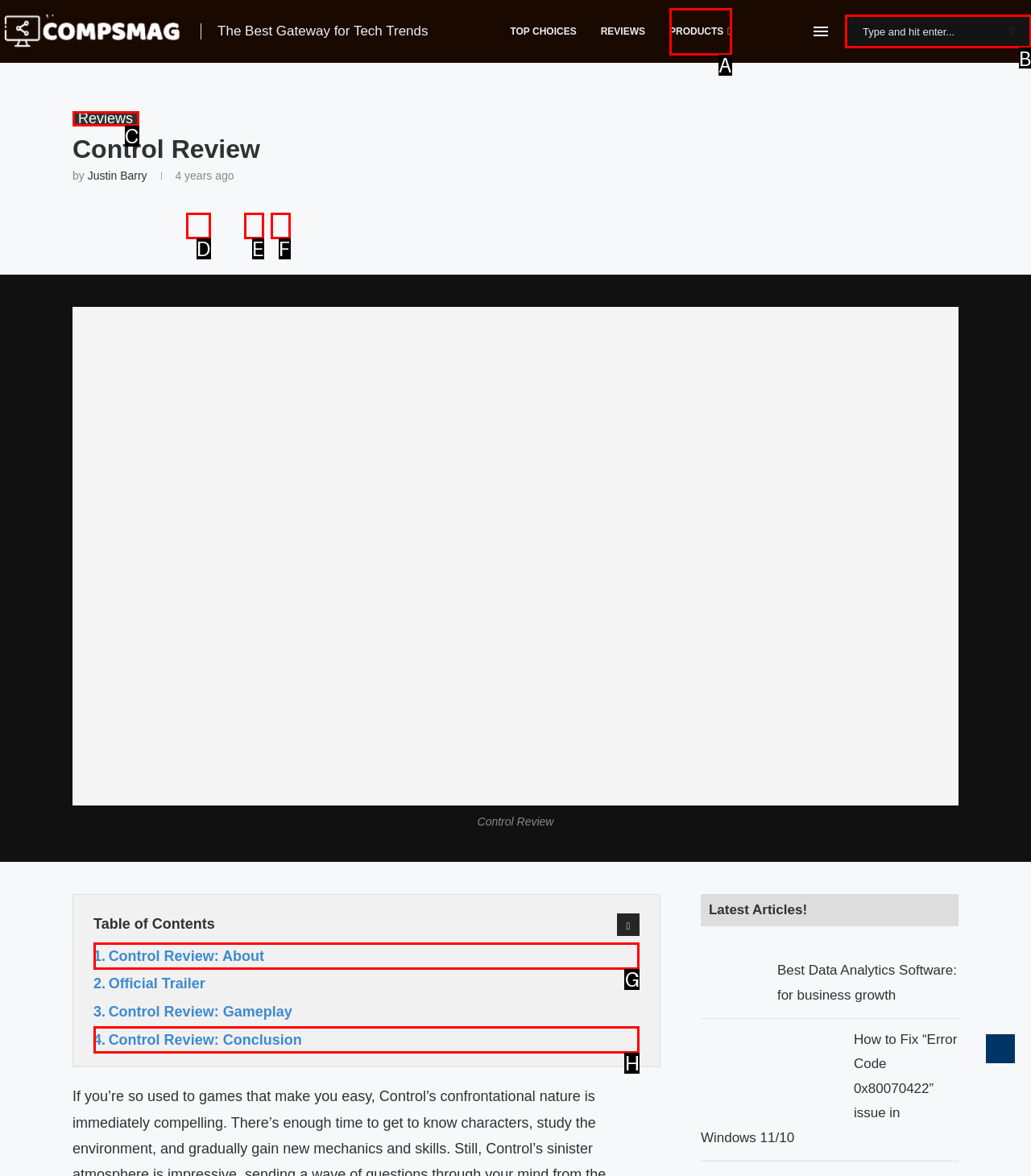Indicate the HTML element that should be clicked to perform the task: Search for something Reply with the letter corresponding to the chosen option.

B